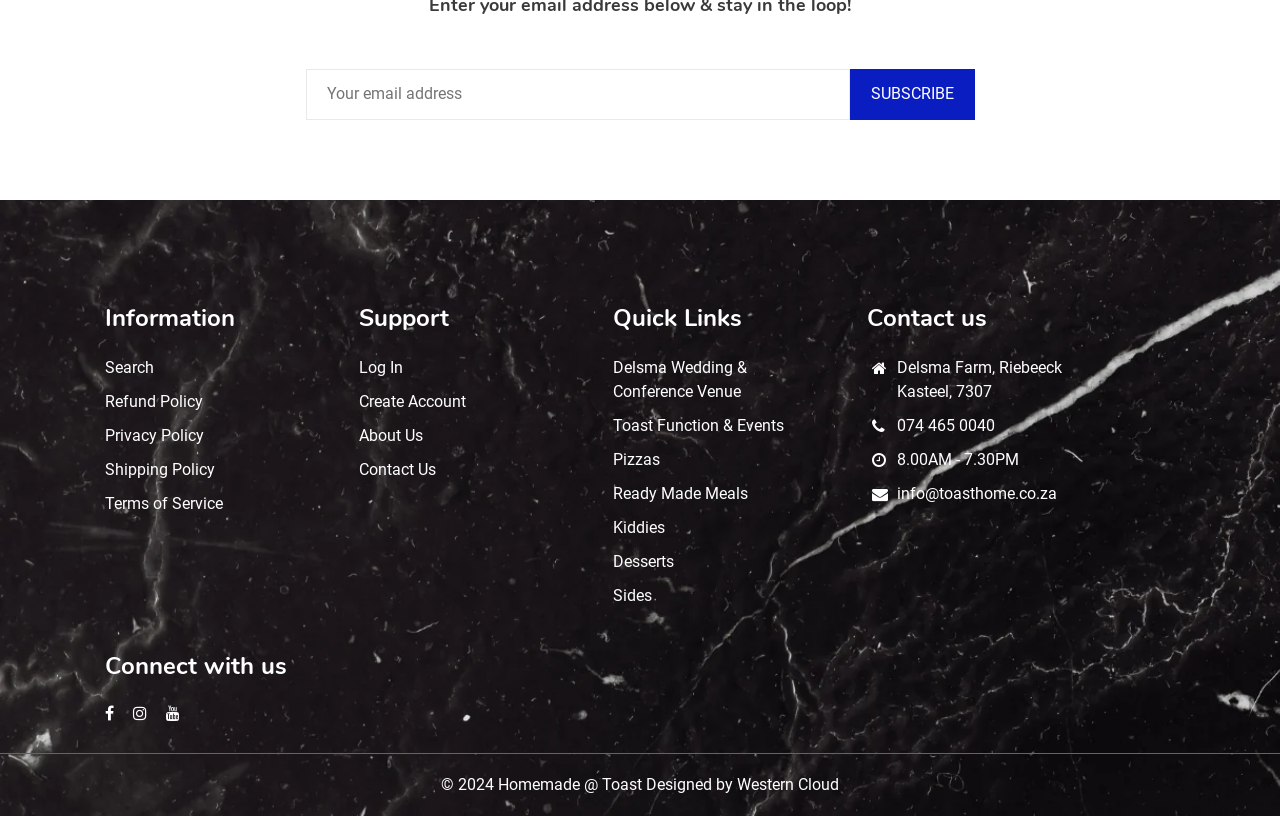Pinpoint the bounding box coordinates of the clickable area necessary to execute the following instruction: "Enter your email address". The coordinates should be given as four float numbers between 0 and 1, namely [left, top, right, bottom].

[0.239, 0.134, 0.664, 0.196]